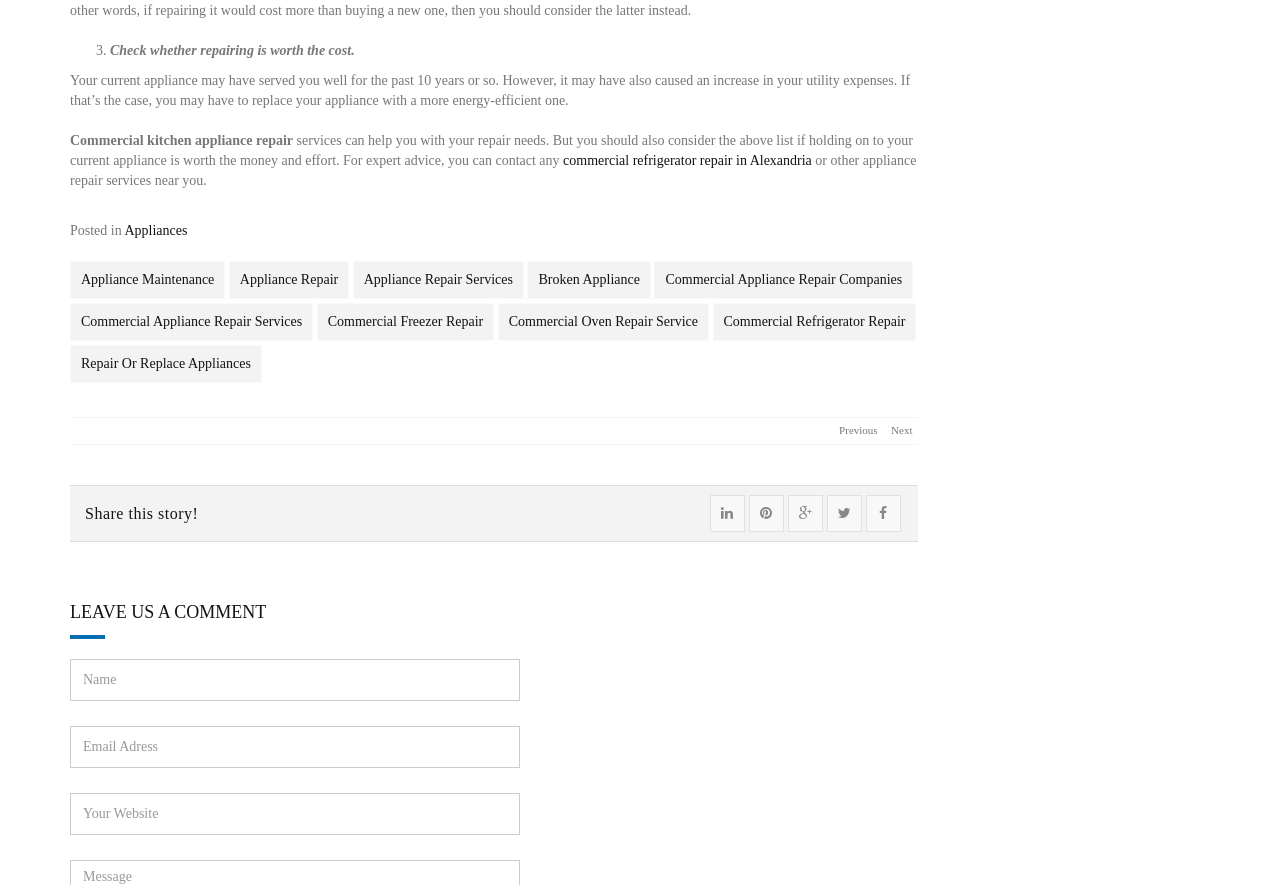What is the purpose of the 'Share this story!' section?
Please answer the question with a detailed response using the information from the screenshot.

The 'Share this story!' section provides links to share the article on various social media platforms, such as Facebook, Twitter, and LinkedIn, allowing users to easily share the content with others.